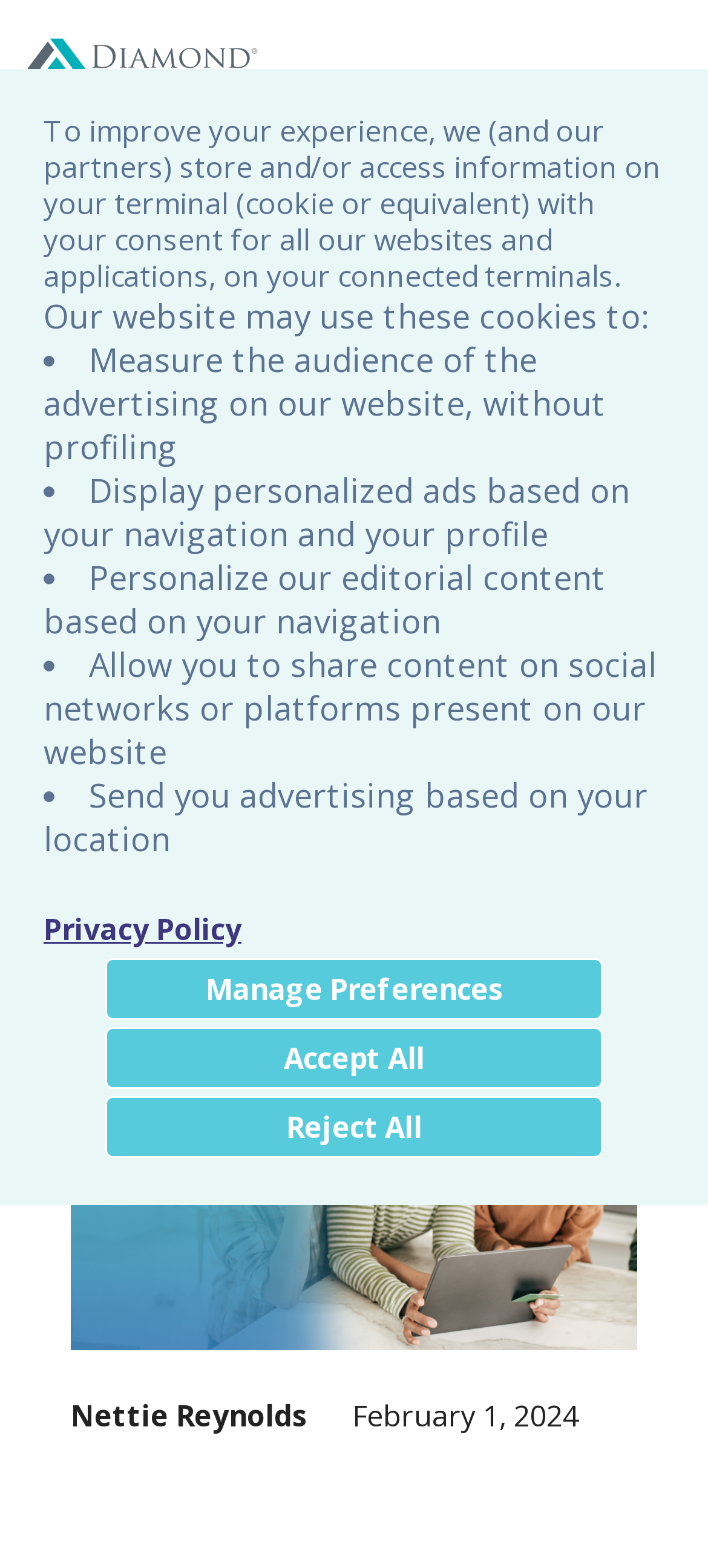Describe all the key features of the webpage in detail.

The webpage is about online payment processing solutions for private K-12 schools. At the top, there is a cookie consent banner that takes up most of the width of the page, with a description of how the website uses cookies and a list of purposes, including measuring advertising audience, displaying personalized ads, and personalizing editorial content. Below the banner, there are three buttons to manage preferences, accept all, or reject all cookies.

Above the fold, there is a logo or image of "Online Payment Solutions for Private Schools | Diamond Mind" on the left, accompanied by a link with the same text. On the right, there is a search bar that spans most of the width of the page.

Further down, there is a section with a heading "3 Ways Online Payment Processing Transforms Private Schools" and an image related to the topic. Below the heading, there is a link to "PAYMENT TECHNOLOGY" and an author's name "Nettie Reynolds" with a date "February 1, 2024" on the right.